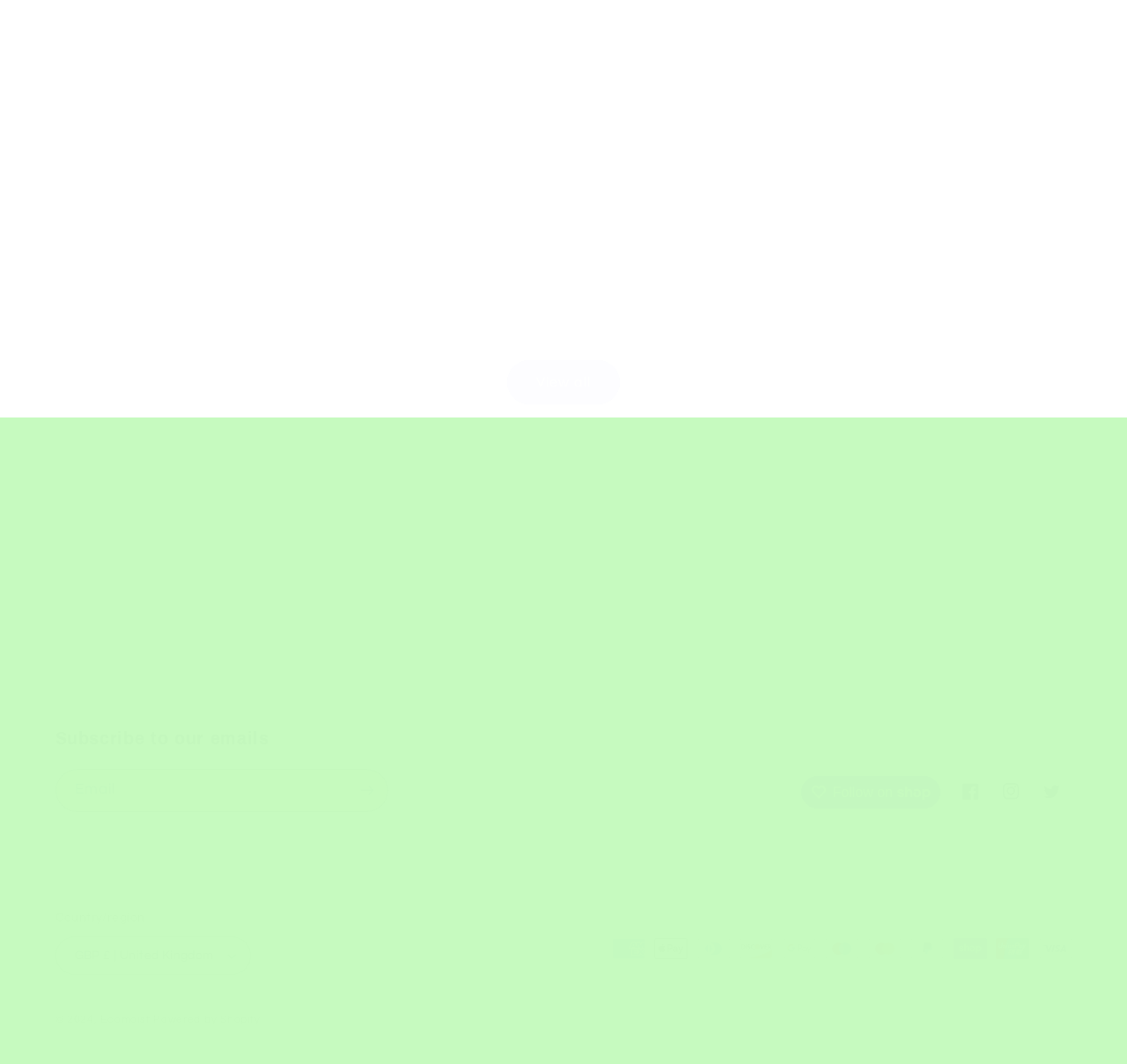Identify the bounding box coordinates of the part that should be clicked to carry out this instruction: "Change country/region".

[0.049, 0.88, 0.222, 0.916]